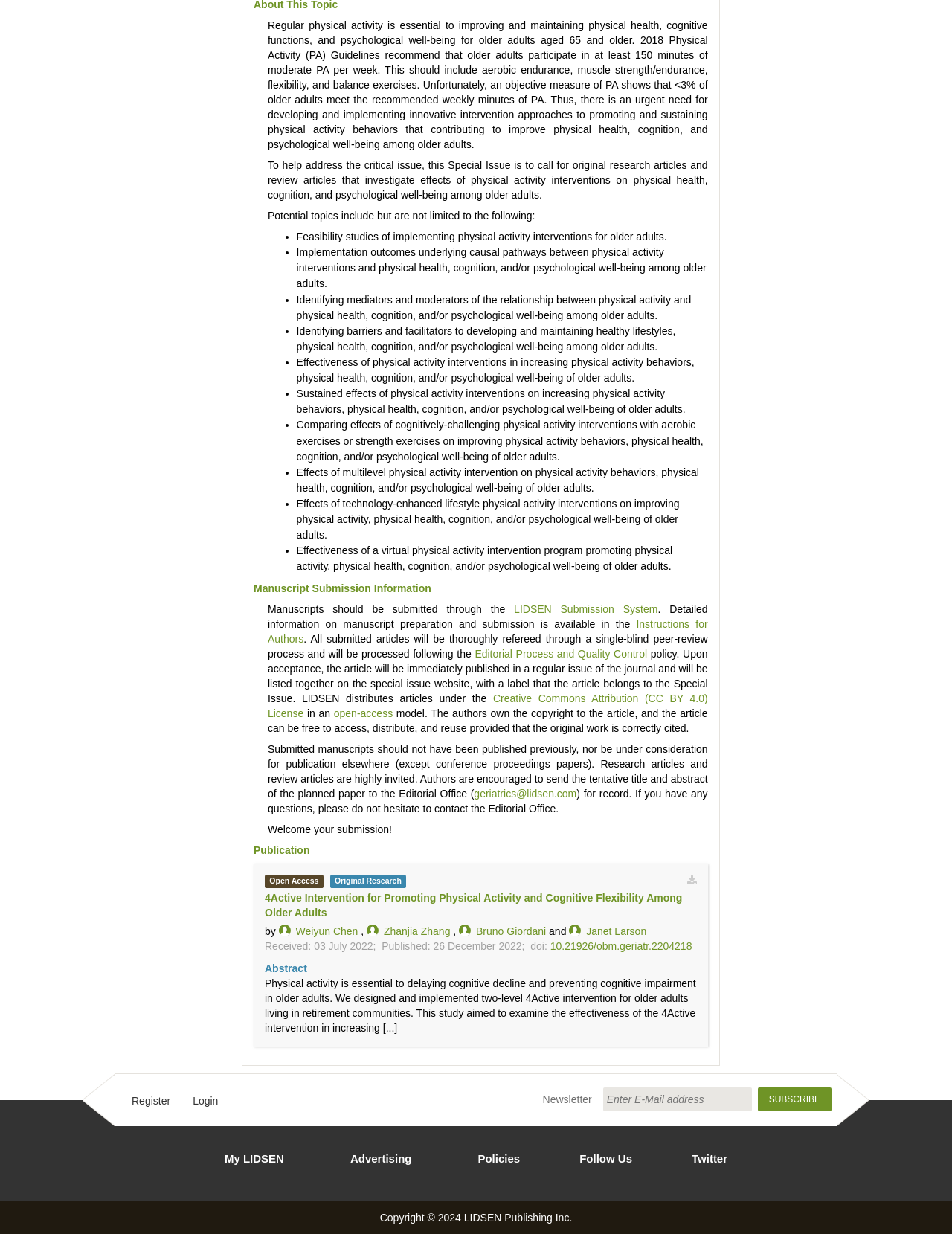Find and indicate the bounding box coordinates of the region you should select to follow the given instruction: "Submit a manuscript".

[0.54, 0.489, 0.691, 0.498]